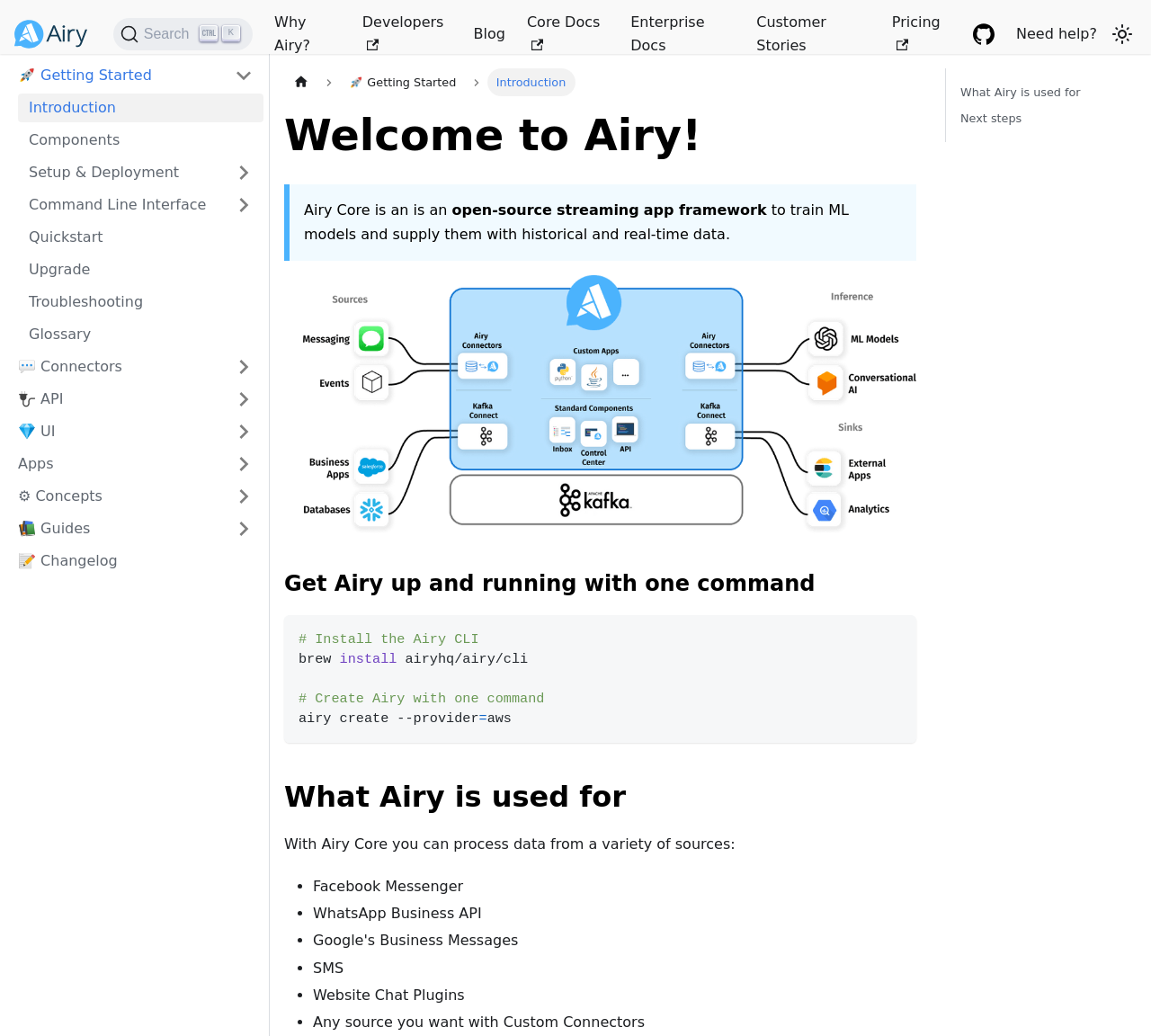Please determine the bounding box coordinates for the element with the description: "🚀 Getting Started".

[0.006, 0.059, 0.229, 0.087]